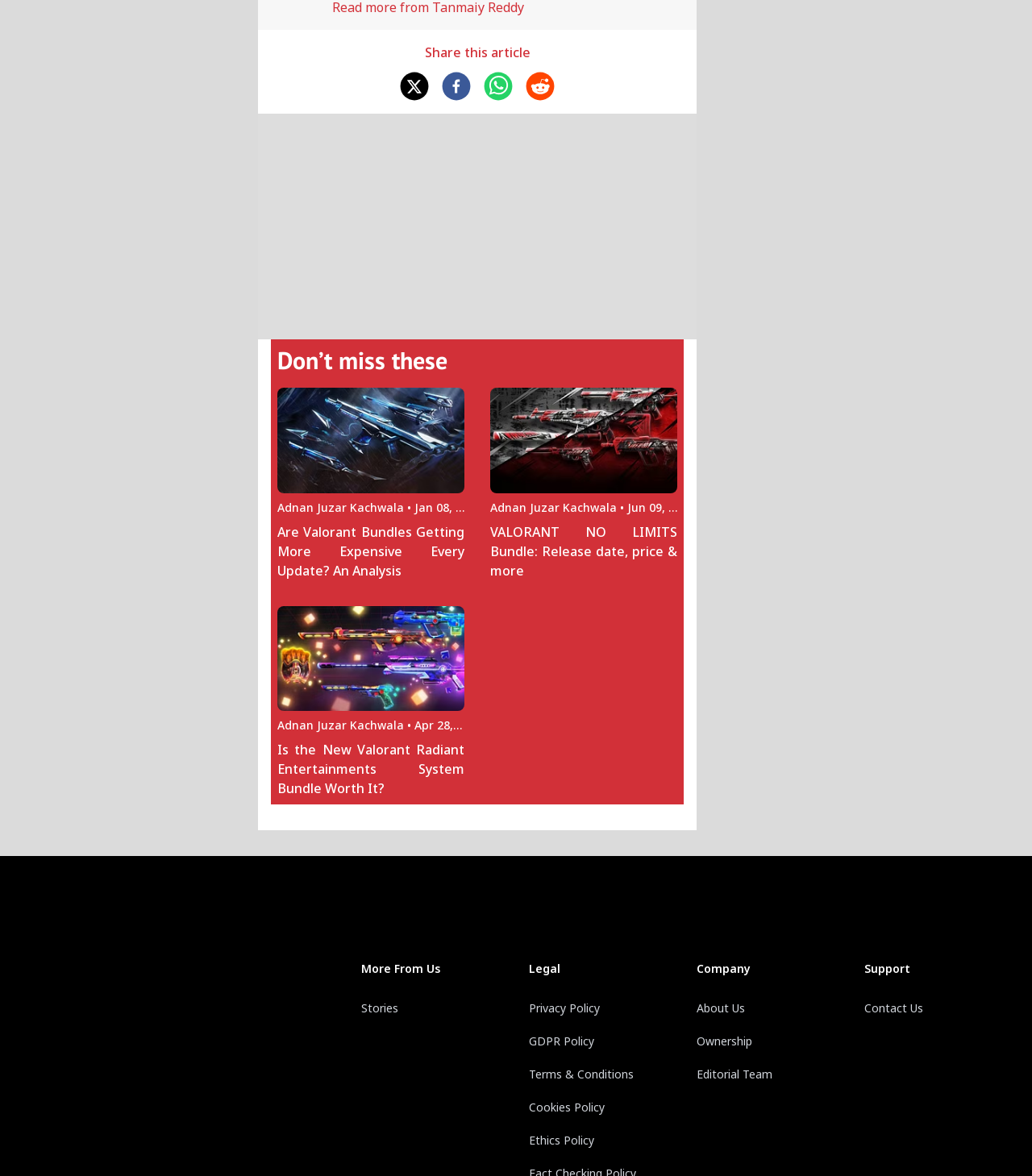Find the bounding box coordinates for the UI element that matches this description: "Contact Us".

None